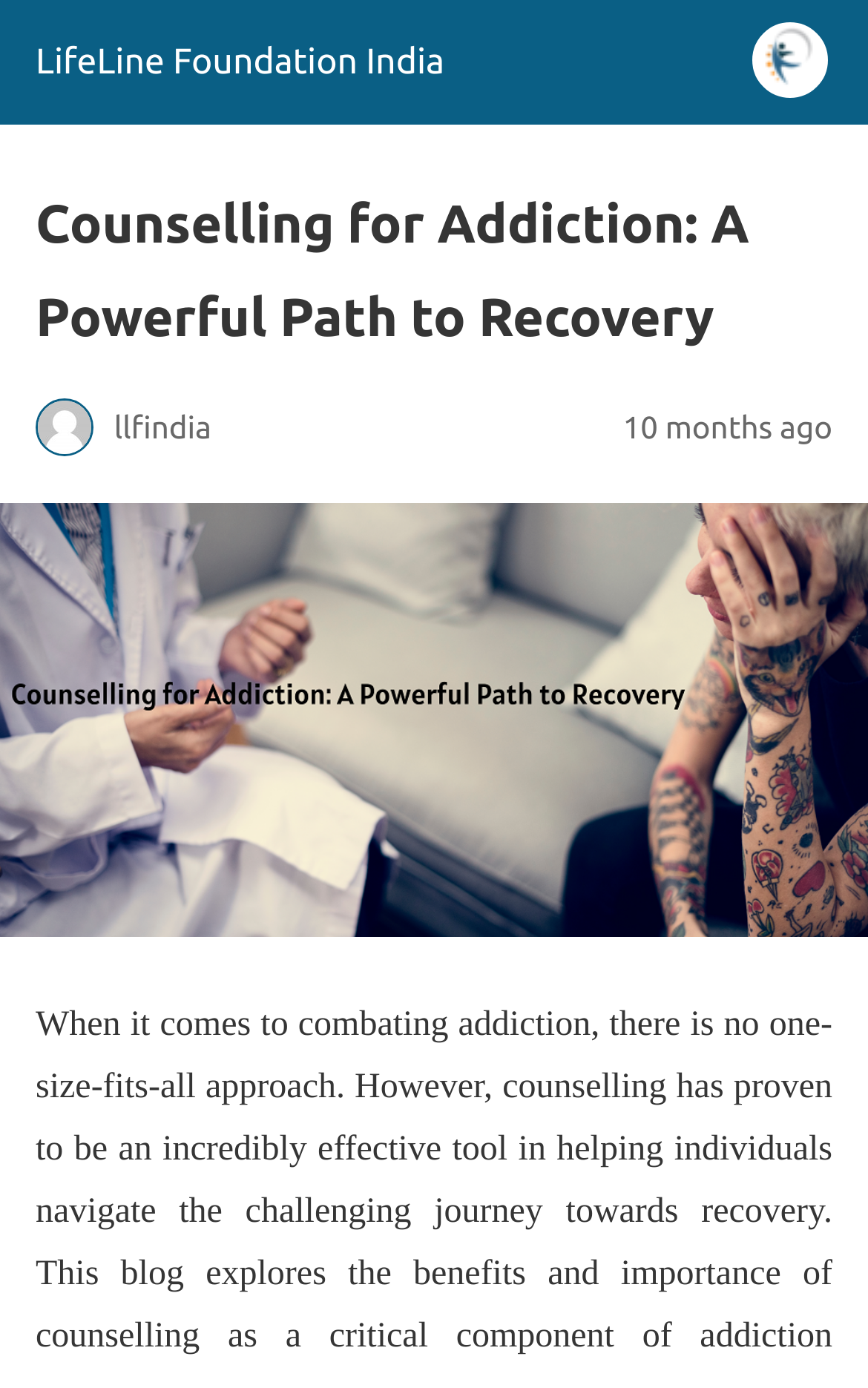Describe all the significant parts and information present on the webpage.

The webpage is about counselling for addiction and its effectiveness in recovery. At the top left corner, there is a site icon link with the text "LifeLine Foundation India" and an image of the site icon. Next to it, there is a header section that spans almost the entire width of the page, containing a heading that reads "Counselling for Addiction: A Powerful Path to Recovery". Below the heading, there is a small image of "llfindia" and a timestamp that indicates the content was posted 10 months ago.

Below the header section, there is a large figure that occupies the entire width of the page, taking up about one-third of the page's height. The figure is likely an image related to the topic of counselling for addiction.